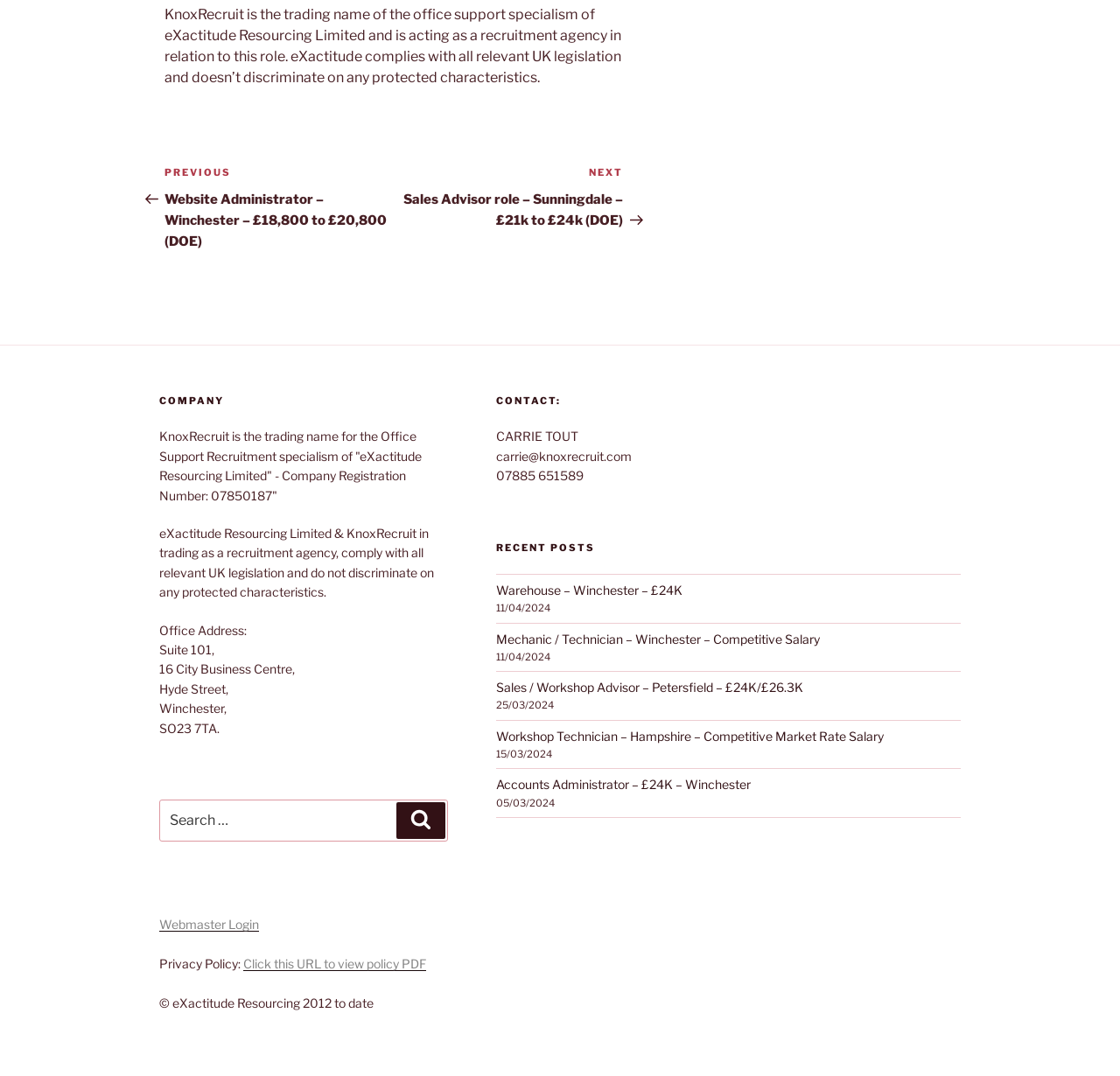Provide the bounding box coordinates of the UI element that matches the description: "Search".

[0.354, 0.745, 0.397, 0.78]